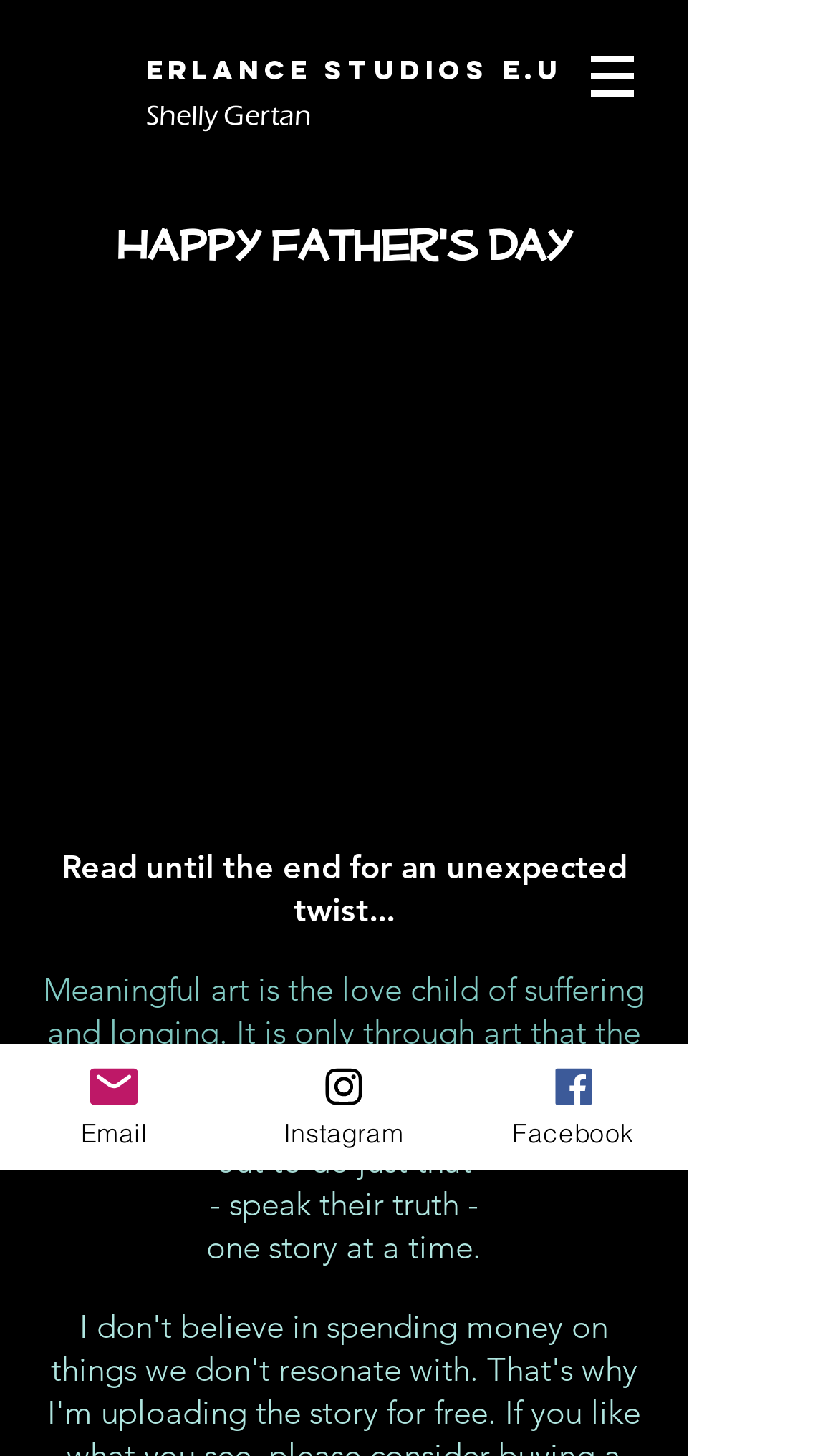What is the tone of the text?
Provide a short answer using one word or a brief phrase based on the image.

Reflective